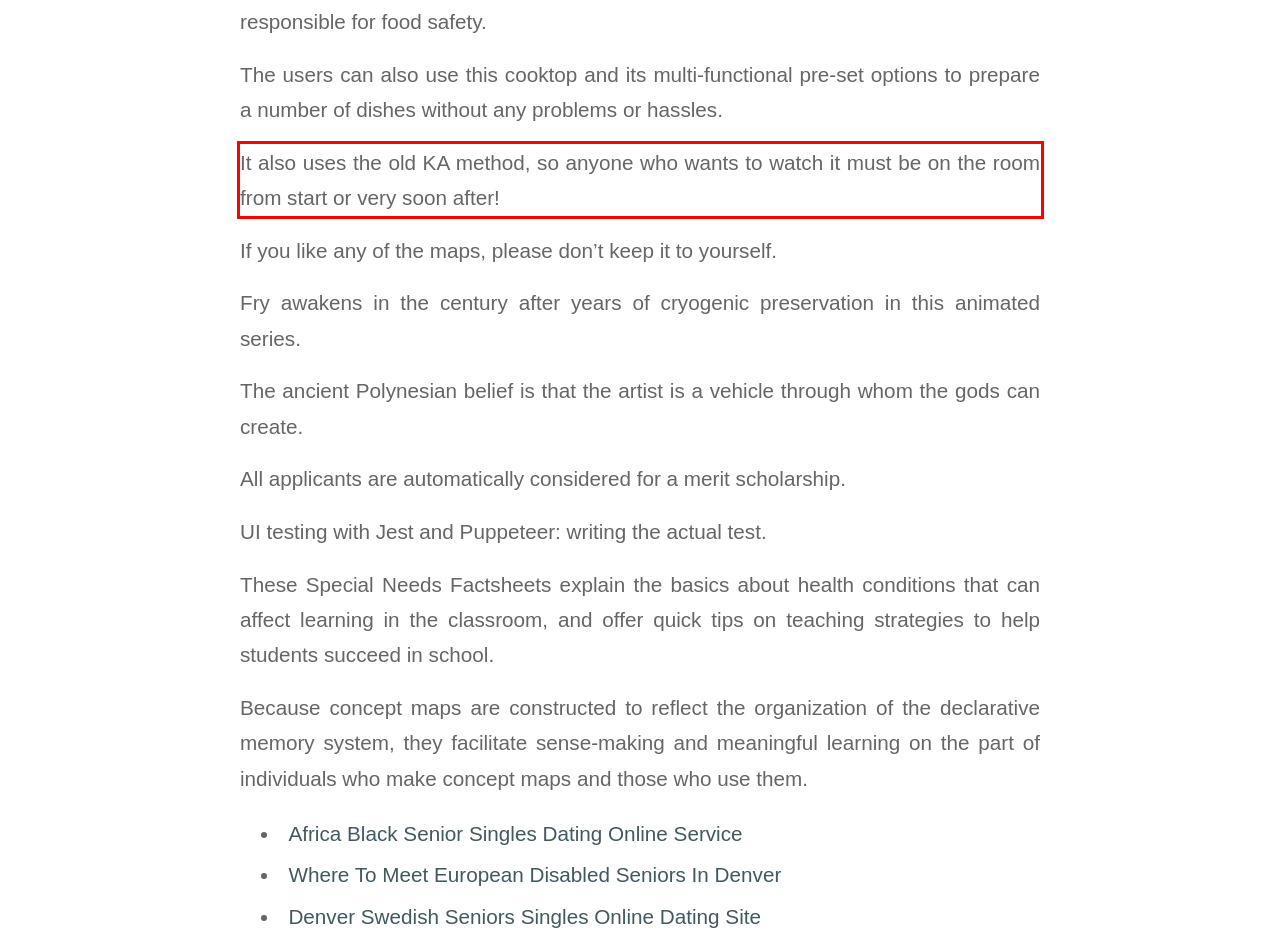Using the provided screenshot, read and generate the text content within the red-bordered area.

It also uses the old KA method, so anyone who wants to watch it must be on the room from start or very soon after!